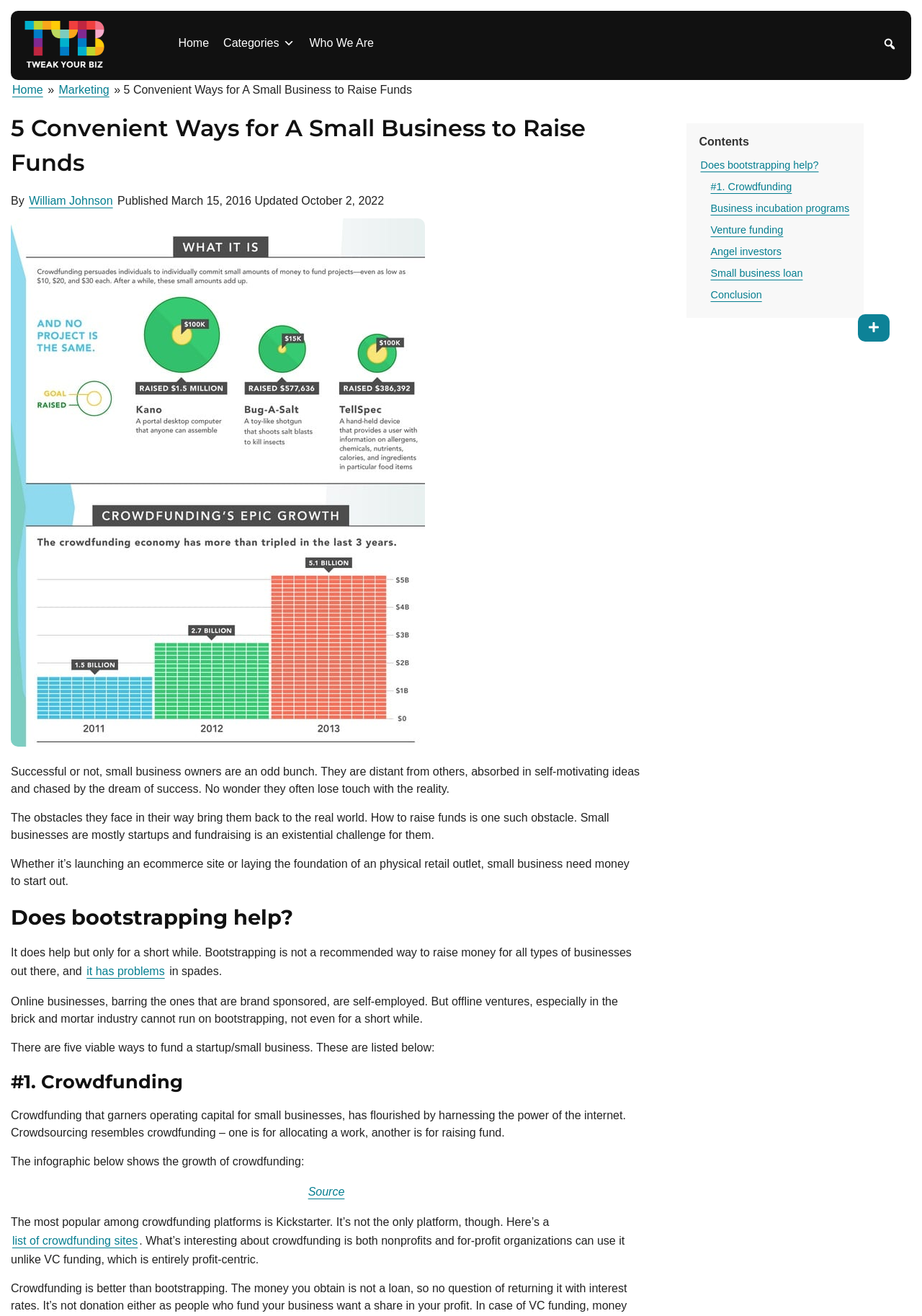Please locate the bounding box coordinates of the element that should be clicked to achieve the given instruction: "View Payment Modes".

None